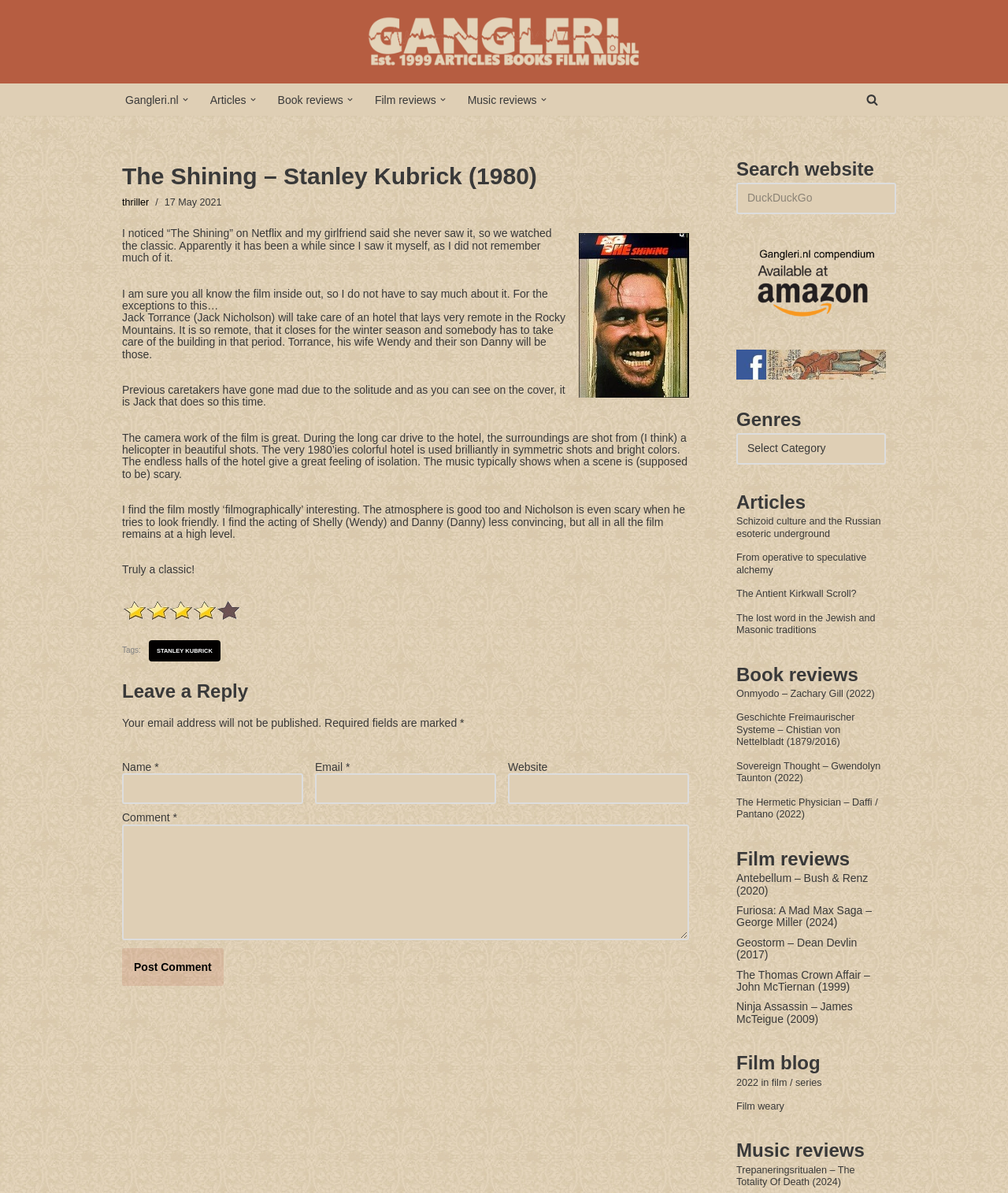Generate the text content of the main headline of the webpage.

The Shining – Stanley Kubrick (1980)